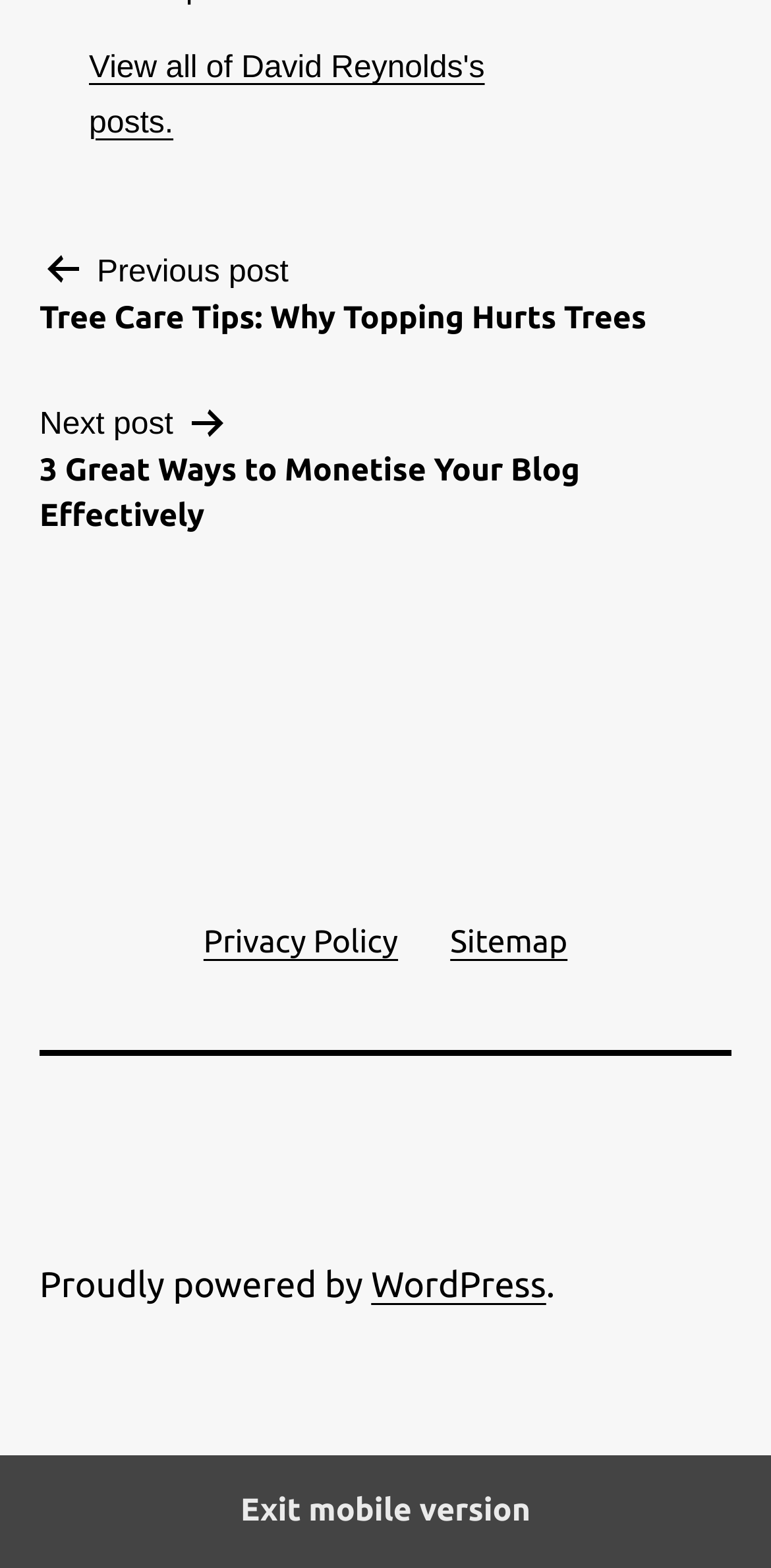Using the image as a reference, answer the following question in as much detail as possible:
What is the name of the author?

The link 'View all of David Reynolds's posts' suggests that David Reynolds is the author of the posts on this webpage.